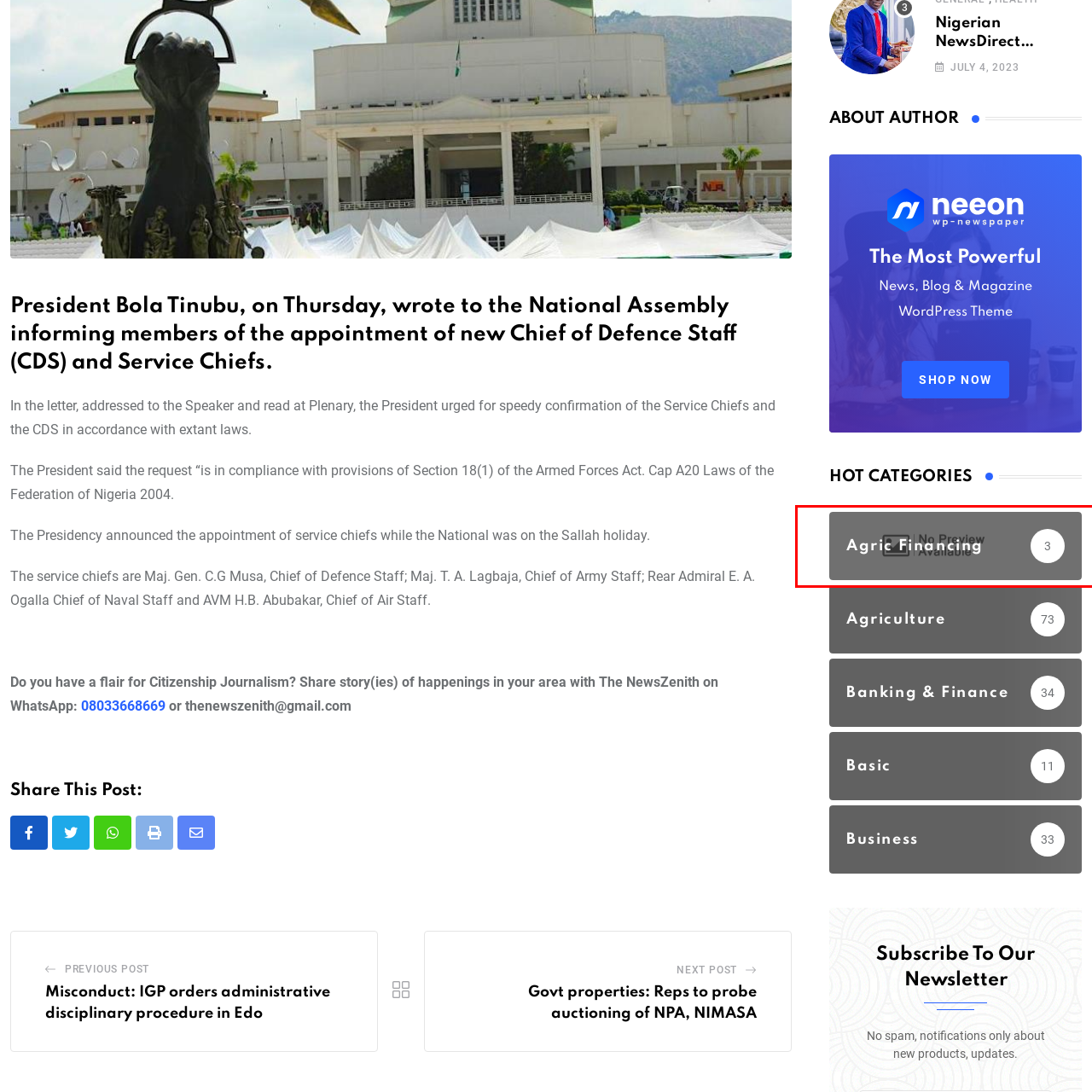Provide an extensive and detailed caption for the image section enclosed by the red boundary.

This image features a highlighted button labeled "Agric Financing," indicating a focus on agricultural financial initiatives or resources. The button is styled in a grey background, with a circular icon that likely represents information or options related to the topic. The number "3" suggests there are three items or articles connected to this category, inviting users to explore further. This context suggests an emphasis on agricultural finance topics, relevant to the interests of readers or stakeholders in that sector. The design and layout underscore an informative and accessible approach to engaging users in important agricultural financing discussions.